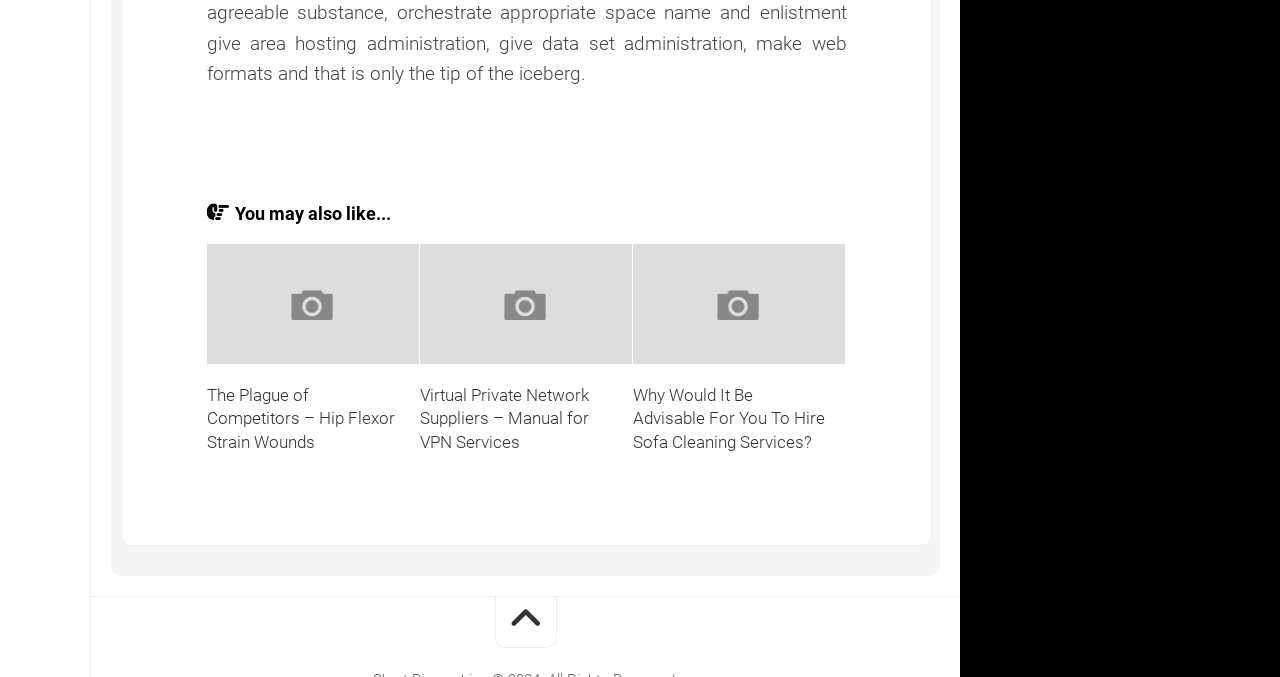How many articles are displayed on this webpage?
By examining the image, provide a one-word or phrase answer.

3